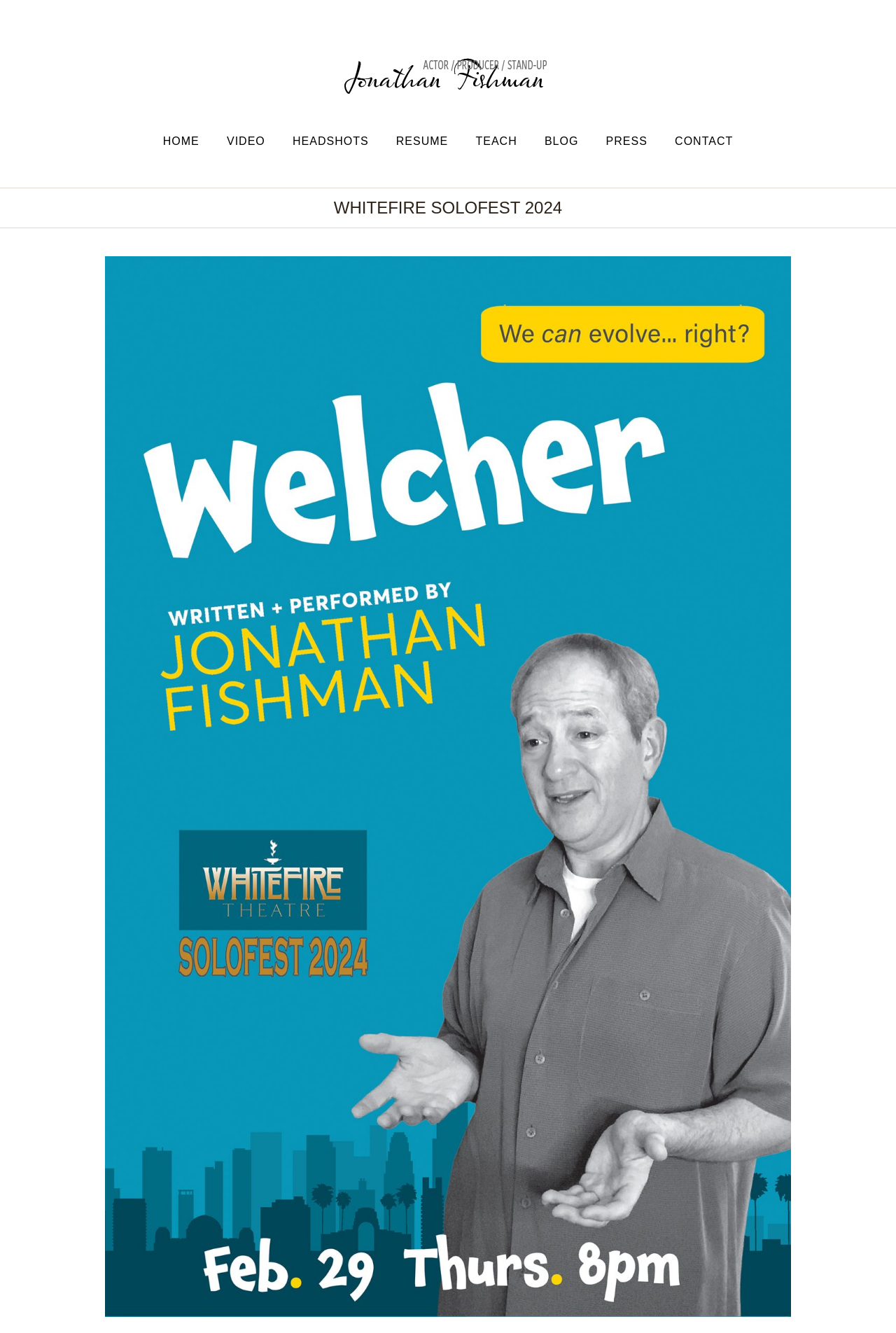Determine the bounding box coordinates of the area to click in order to meet this instruction: "Click on the 'Contact Us' link".

None